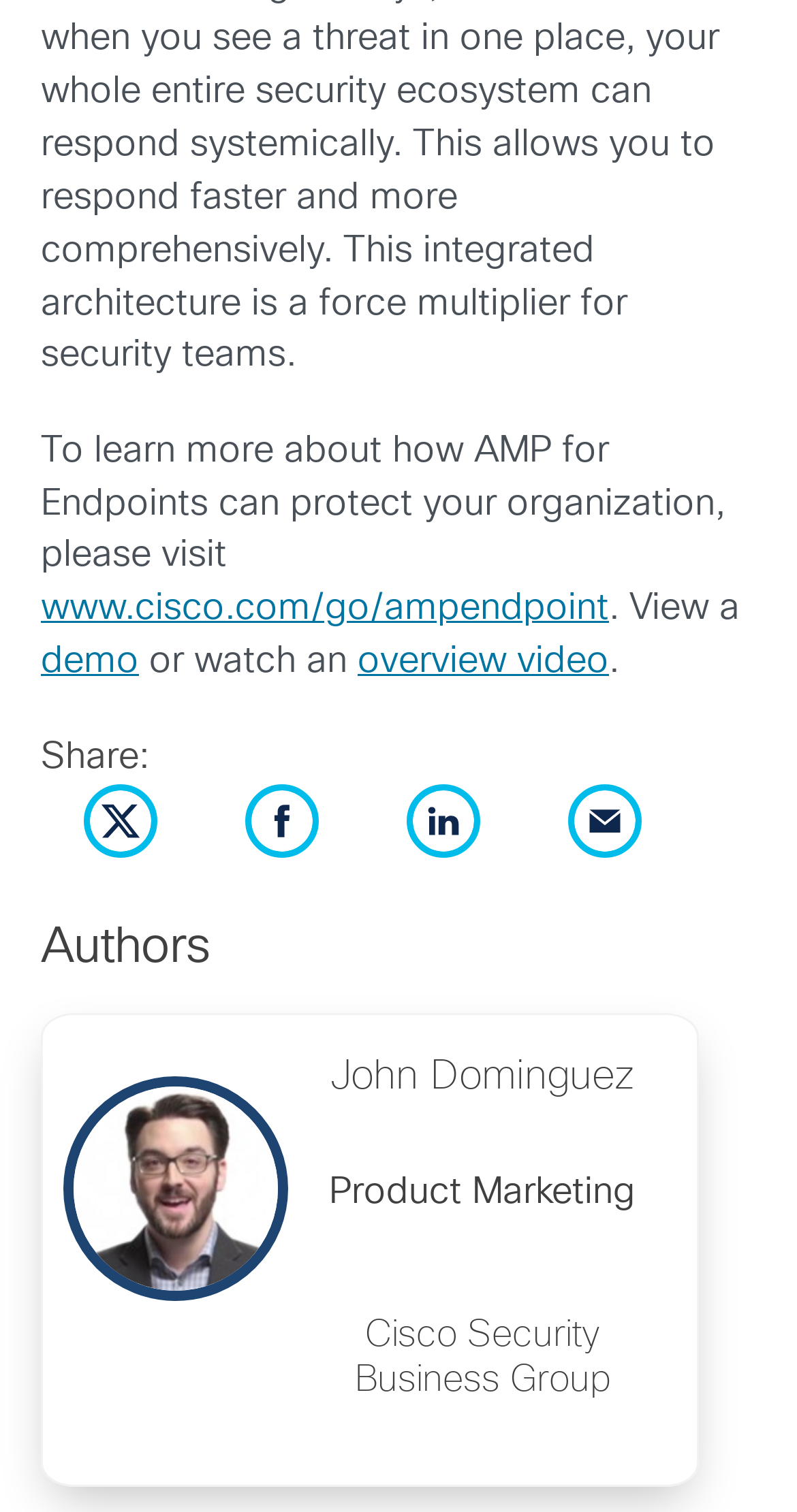Using the element description: "Cisco Secure Endpoints", determine the bounding box coordinates for the specified UI element. The coordinates should be four float numbers between 0 and 1, [left, top, right, bottom].

[0.051, 0.916, 0.505, 0.956]